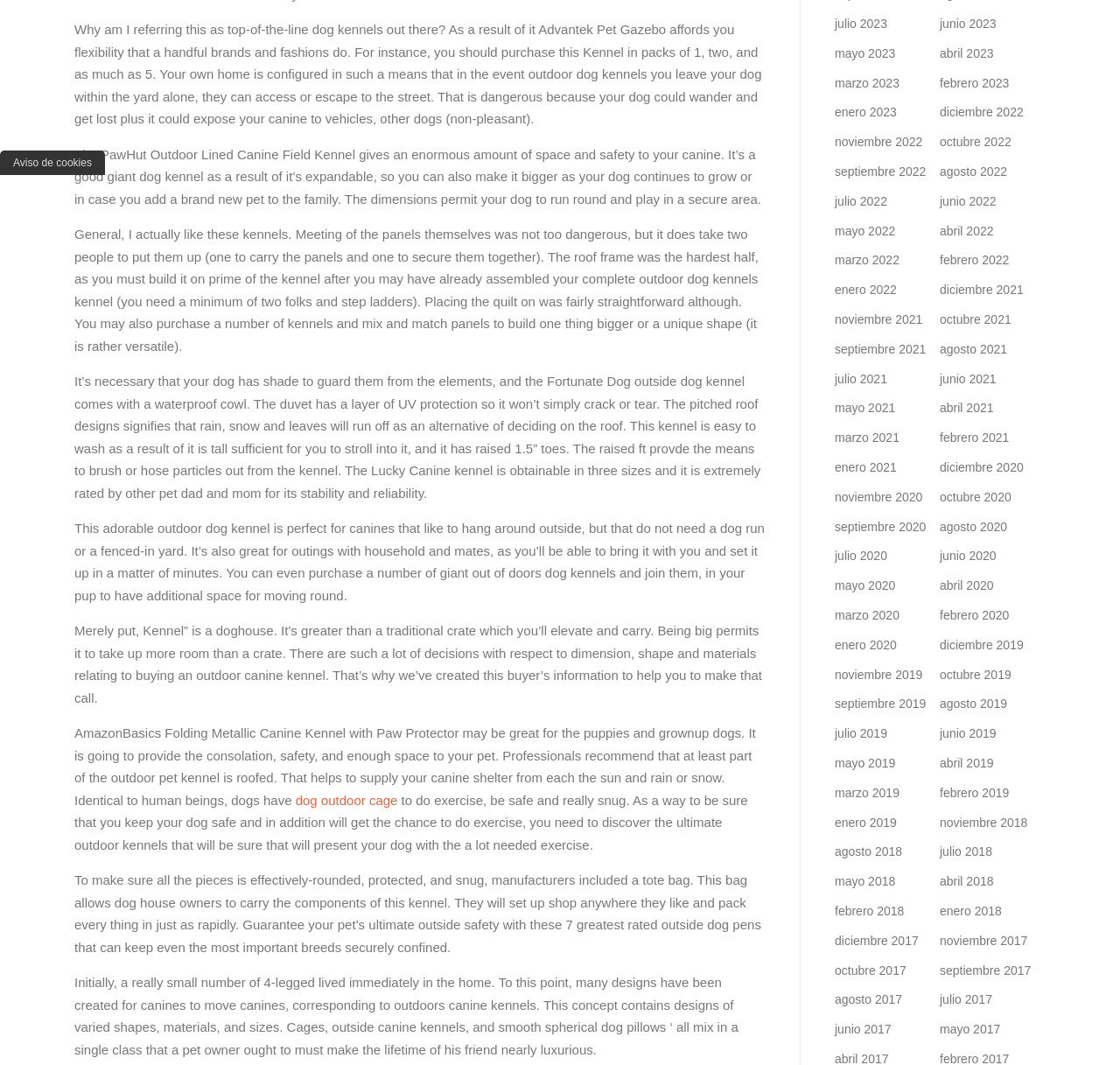From the element description: "Aviso de cookies", extract the bounding box coordinates of the UI element. The coordinates should be expressed as four float numbers between 0 and 1, in the order [left, top, right, bottom].

[0.0, 0.141, 0.094, 0.164]